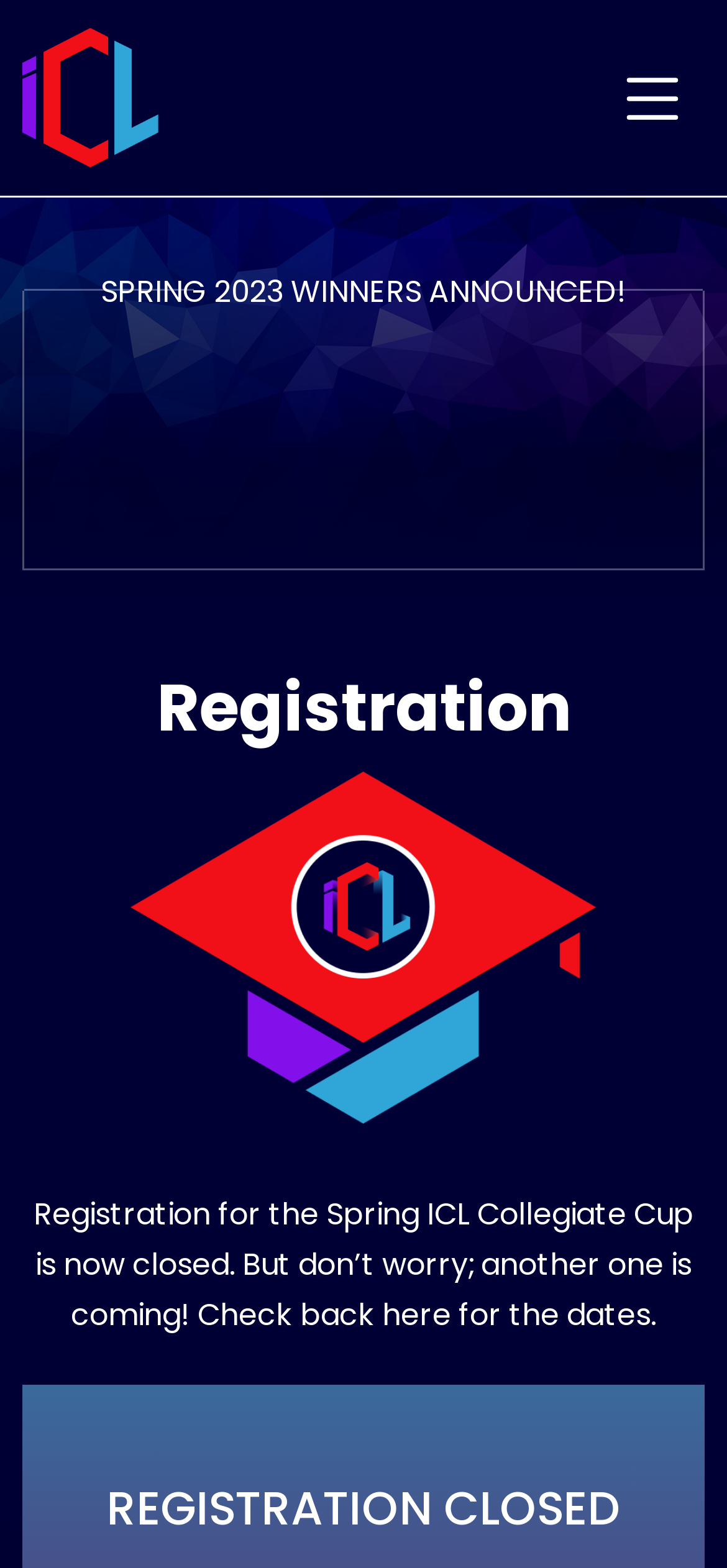From the element description alt="ICL: Collegiate Cup", predict the bounding box coordinates of the UI element. The coordinates must be specified in the format (top-left x, top-left y, bottom-right x, bottom-right y) and should be within the 0 to 1 range.

[0.031, 0.018, 0.217, 0.107]